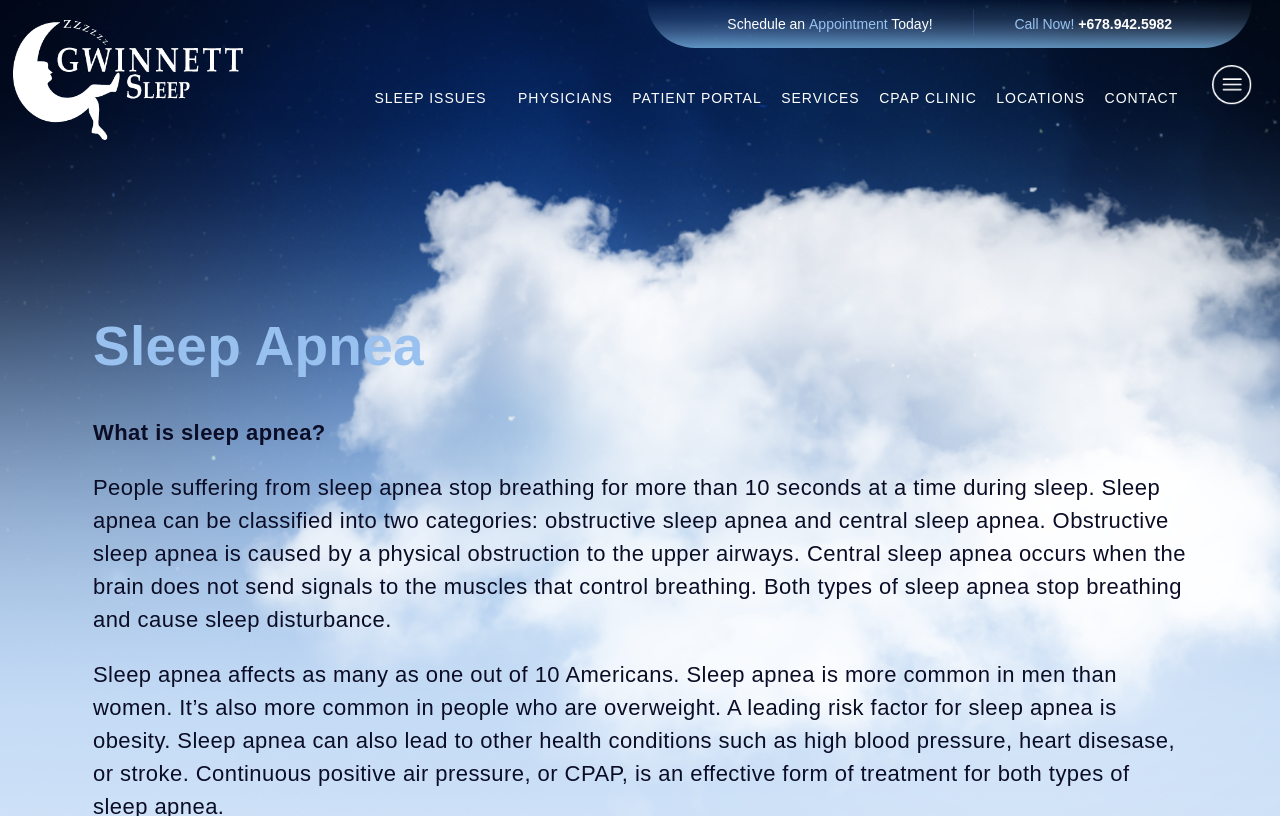Identify the bounding box coordinates for the element you need to click to achieve the following task: "visit City Profile". The coordinates must be four float values ranging from 0 to 1, formatted as [left, top, right, bottom].

None